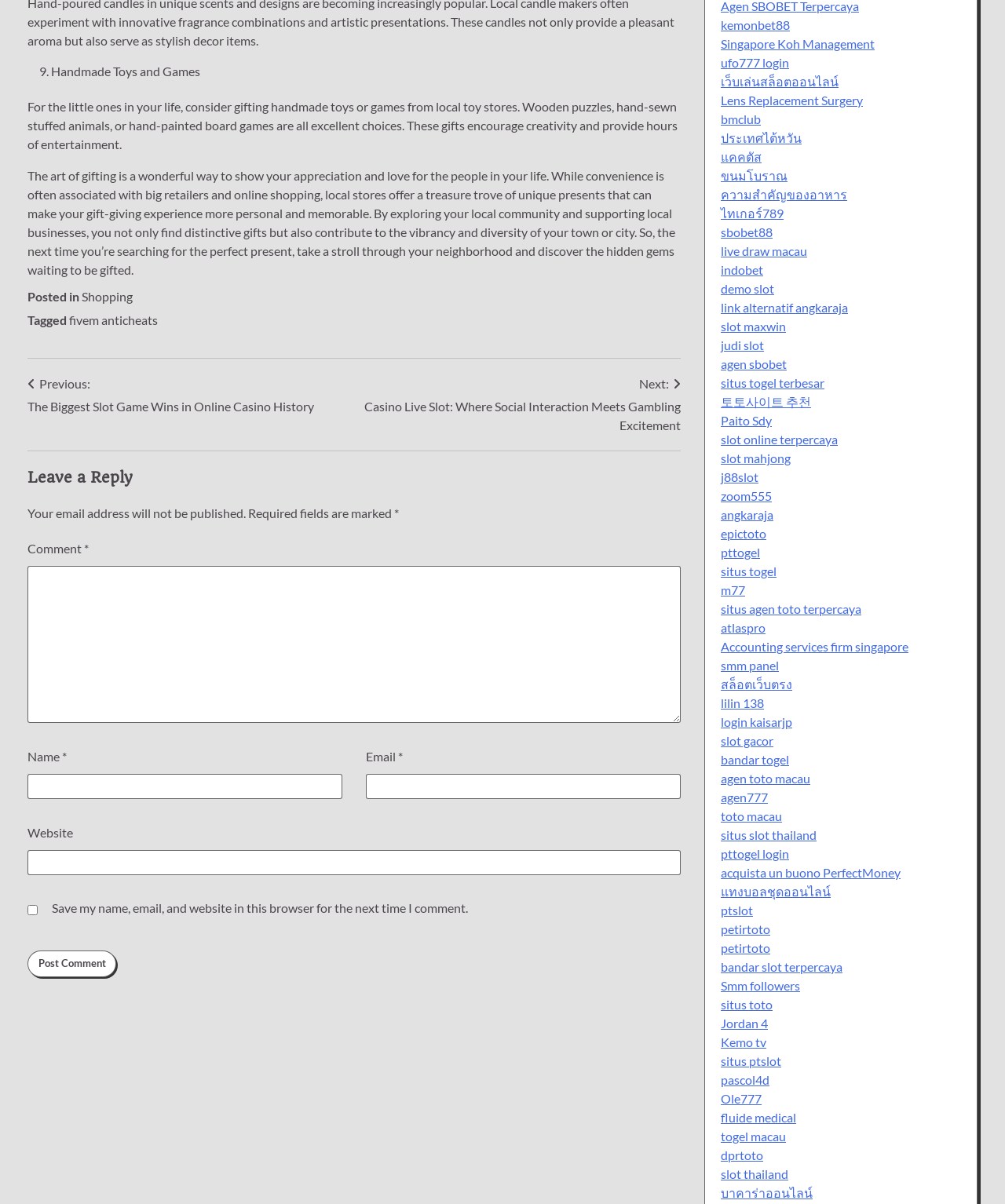Please specify the bounding box coordinates of the region to click in order to perform the following instruction: "Go to the Blog page".

None